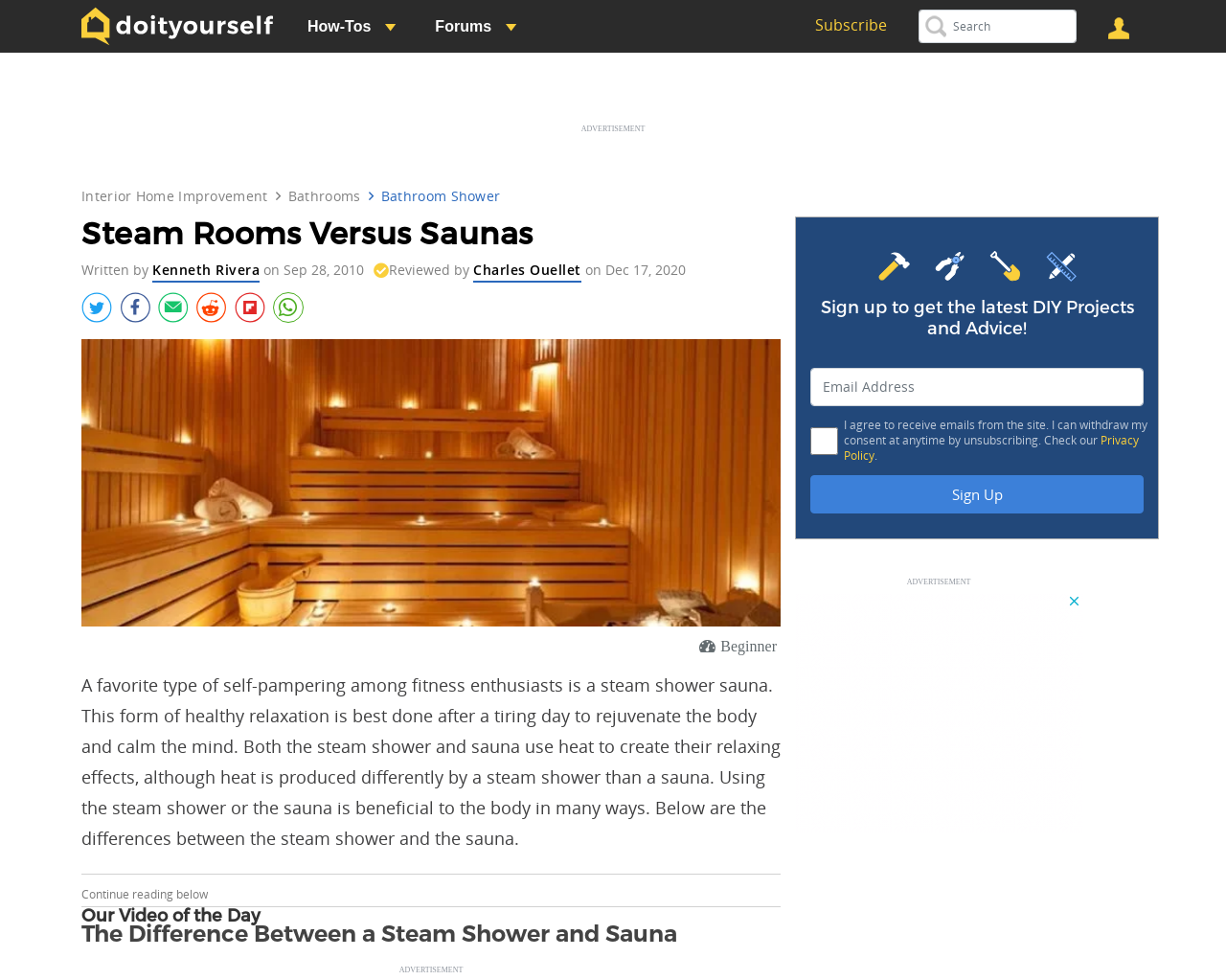Summarize the webpage with a detailed and informative caption.

This webpage is about the differences between steam rooms and saunas, with a focus on their benefits and how they can be used for relaxation and self-pampering. At the top of the page, there is a horizontal navigation menu with several links, including "DIY Home", "Forums", "New Posts", "Login", "Register", and "View Full Site". Below this menu, there is a logo and a search bar.

The main content of the page is divided into several sections. The first section has a heading "Steam Rooms Versus Saunas" and features an image of a sauna. Below this, there is a brief introduction to the topic, written by Kenneth Rivera and reviewed by Charles Ouellet.

The next section compares steam showers and saunas, explaining how they work and their benefits. This section is followed by a heading "The Difference Between a Steam Shower and Sauna" and a link to a related article.

On the right side of the page, there is a section with a heading "Our Video of the Day" and a newsletter signup form. The form has a text box for email address, a checkbox, and a button to sign up.

At the bottom of the page, there is an advertisement iframe. Throughout the page, there are several buttons and links to other articles and sections of the website, including "Interior Home Improvement", "Bathrooms", and "Bathroom Shower".